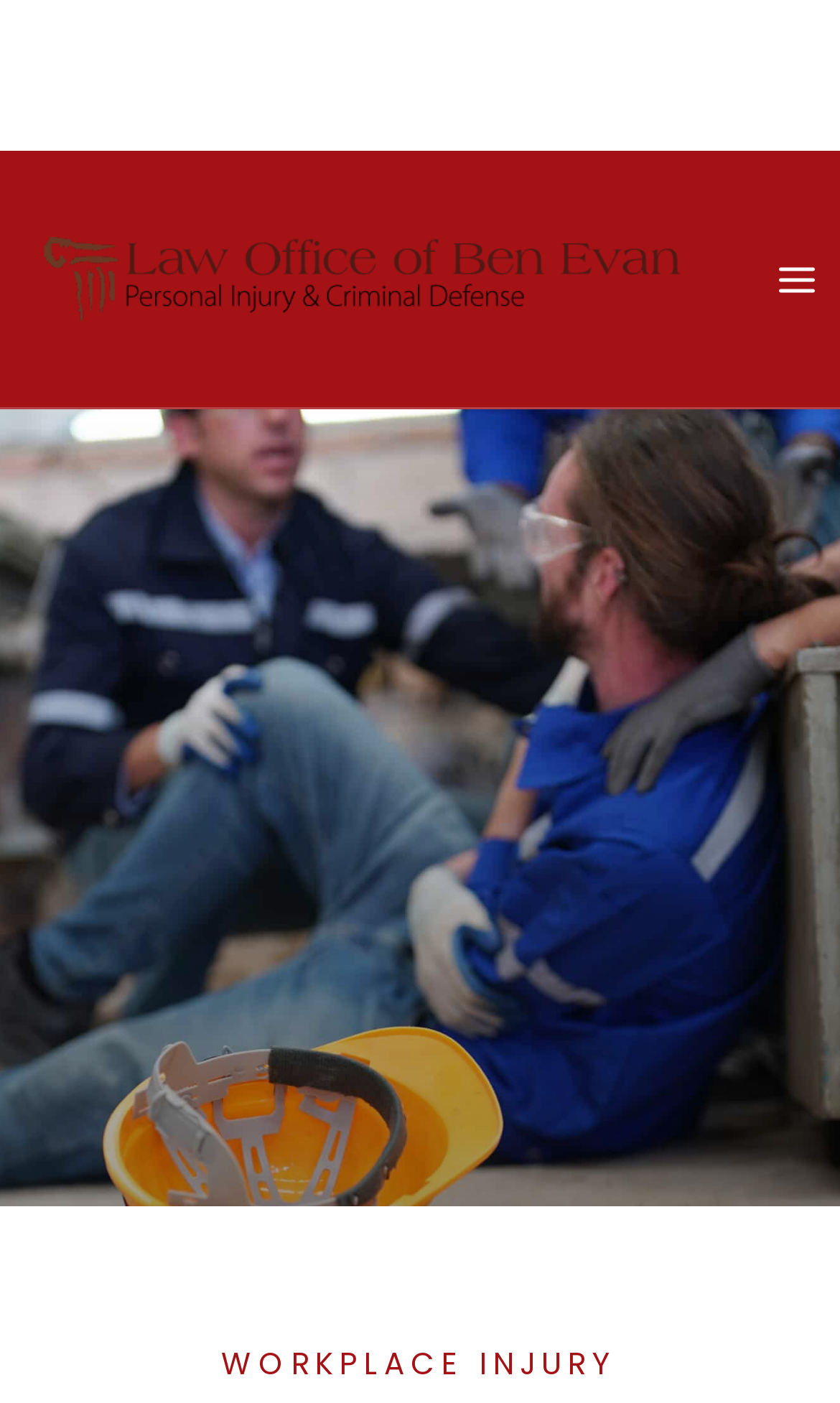Detail the features and information presented on the webpage.

The webpage is about understanding and navigating workers' compensation claims in Maryland. At the top, there is a prominent call-to-action section with the text "Call Today, Toll Free:" followed by a phone number "(301) 259-5101". This section is positioned near the top-left corner of the page.

To the left of the call-to-action section, there is a logo of "The Law Office of Ben Evan" accompanied by a link to the office's website. The logo is slightly above the call-to-action section.

On the opposite side of the page, near the top-right corner, there is a small, unlabelled image.

The main content of the webpage is not immediately apparent from the provided accessibility tree, but there is a prominent link at the bottom of the page with the text "WORKPLACE INJURY". This link is centered near the bottom of the page.

Overall, the webpage appears to be a professional services website, likely providing information and resources related to workers' compensation claims in Maryland.